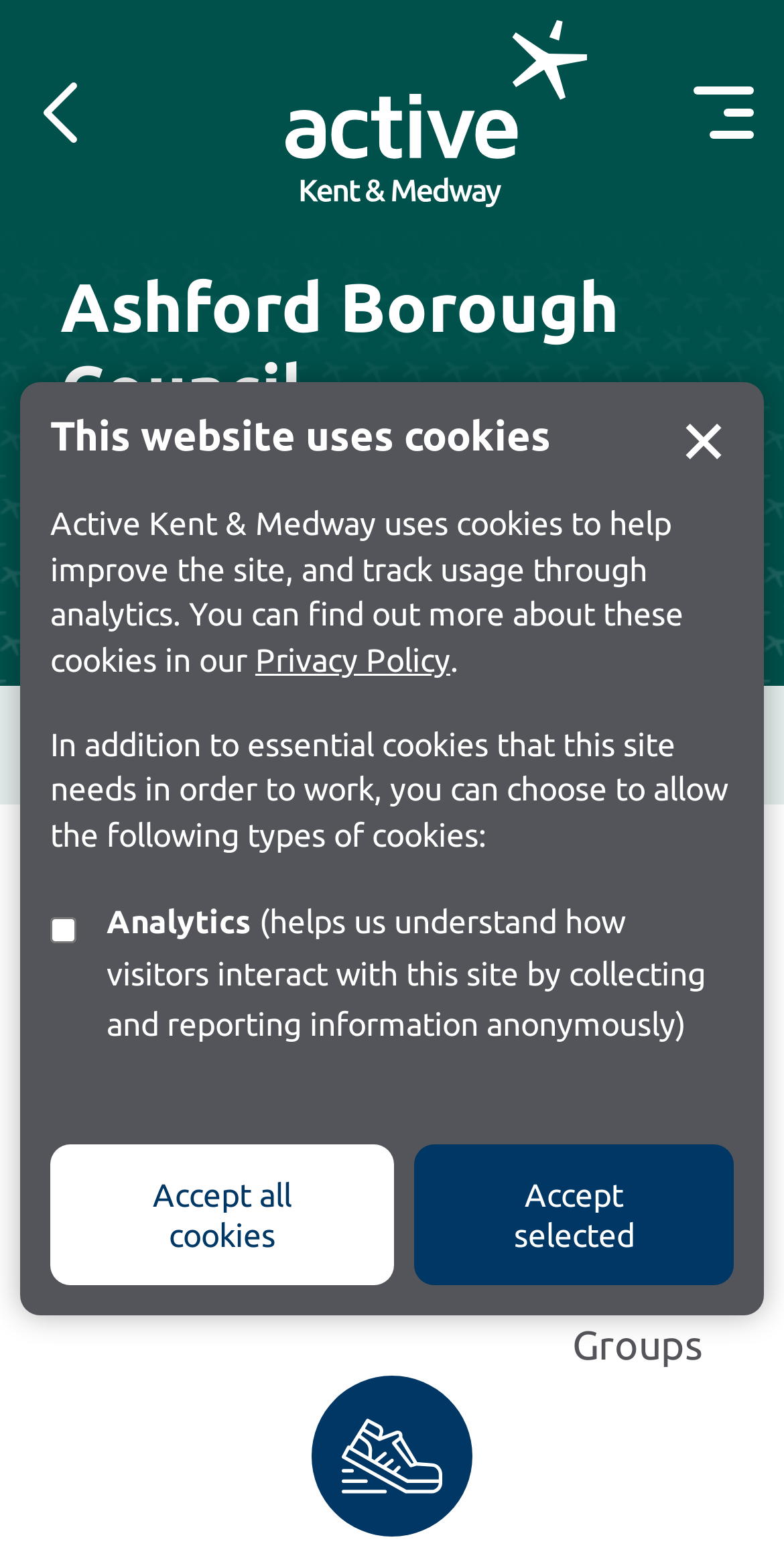Provide the bounding box coordinates of the UI element this sentence describes: "Menu".

None